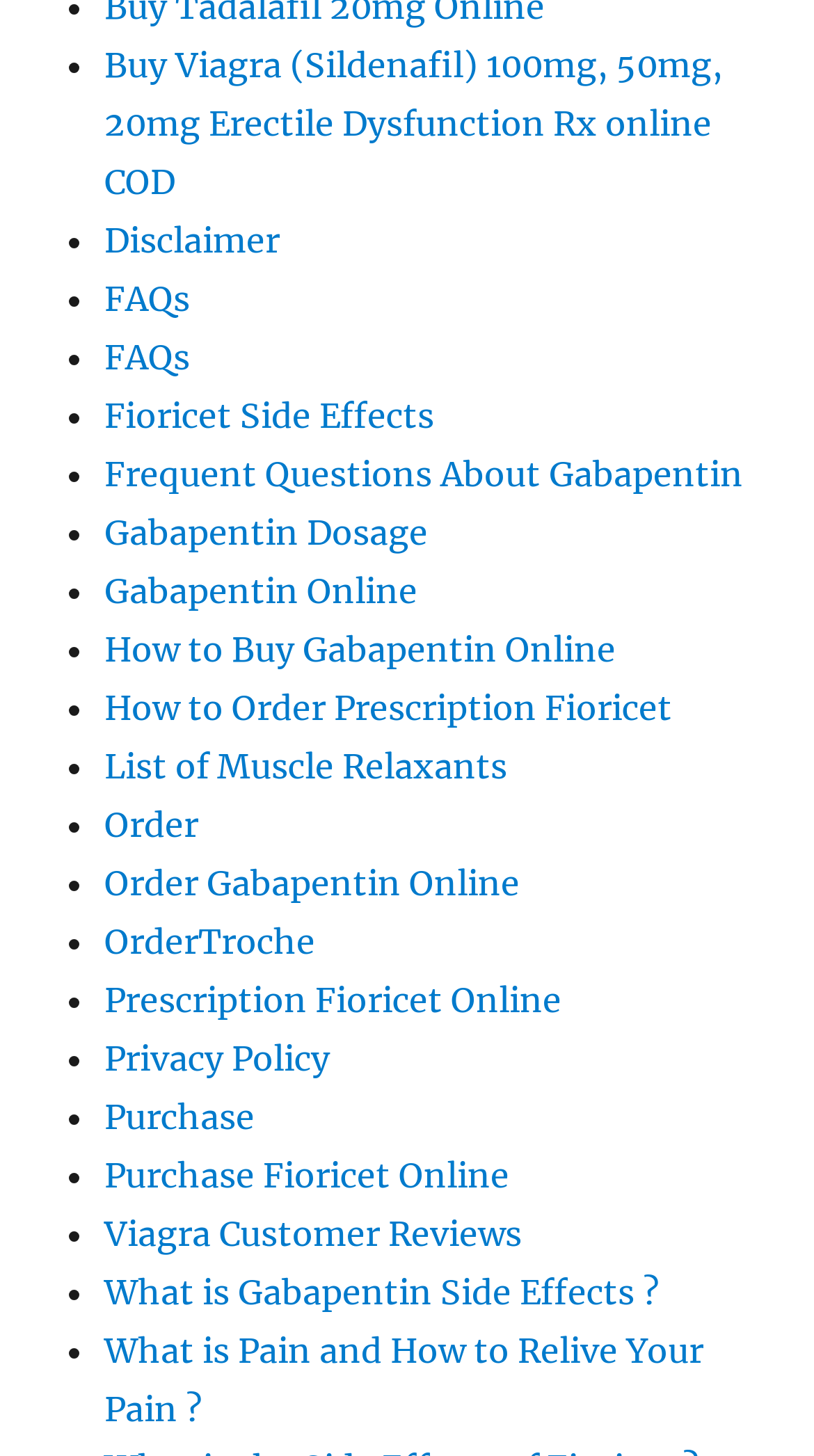Examine the screenshot and answer the question in as much detail as possible: Is there a FAQ section on this webpage?

By examining the links on the webpage, I found that there are multiple links with 'FAQs' in their text description, indicating that there is a FAQ section on this webpage.